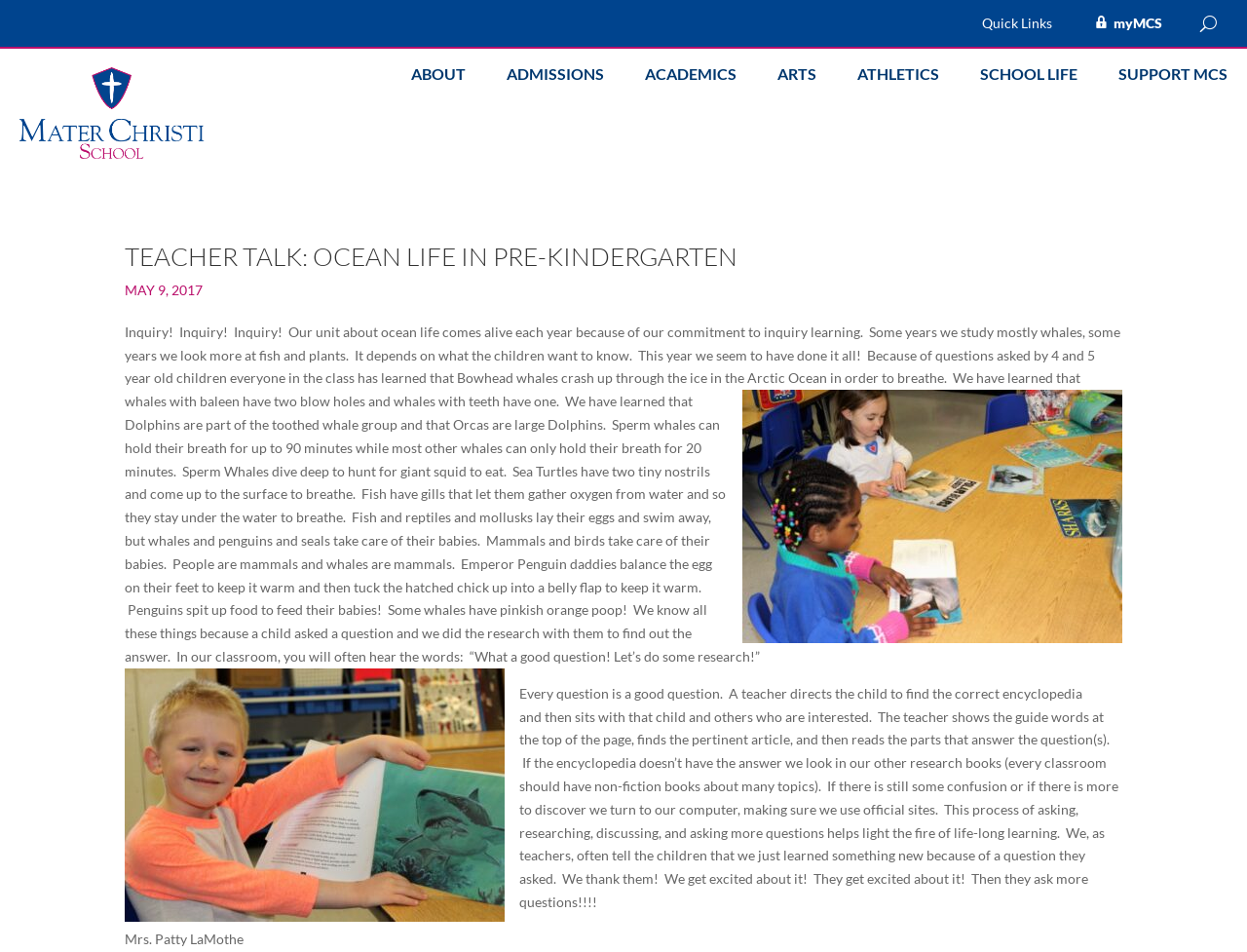Using the description "Quick Links", predict the bounding box of the relevant HTML element.

[0.787, 0.017, 0.859, 0.04]